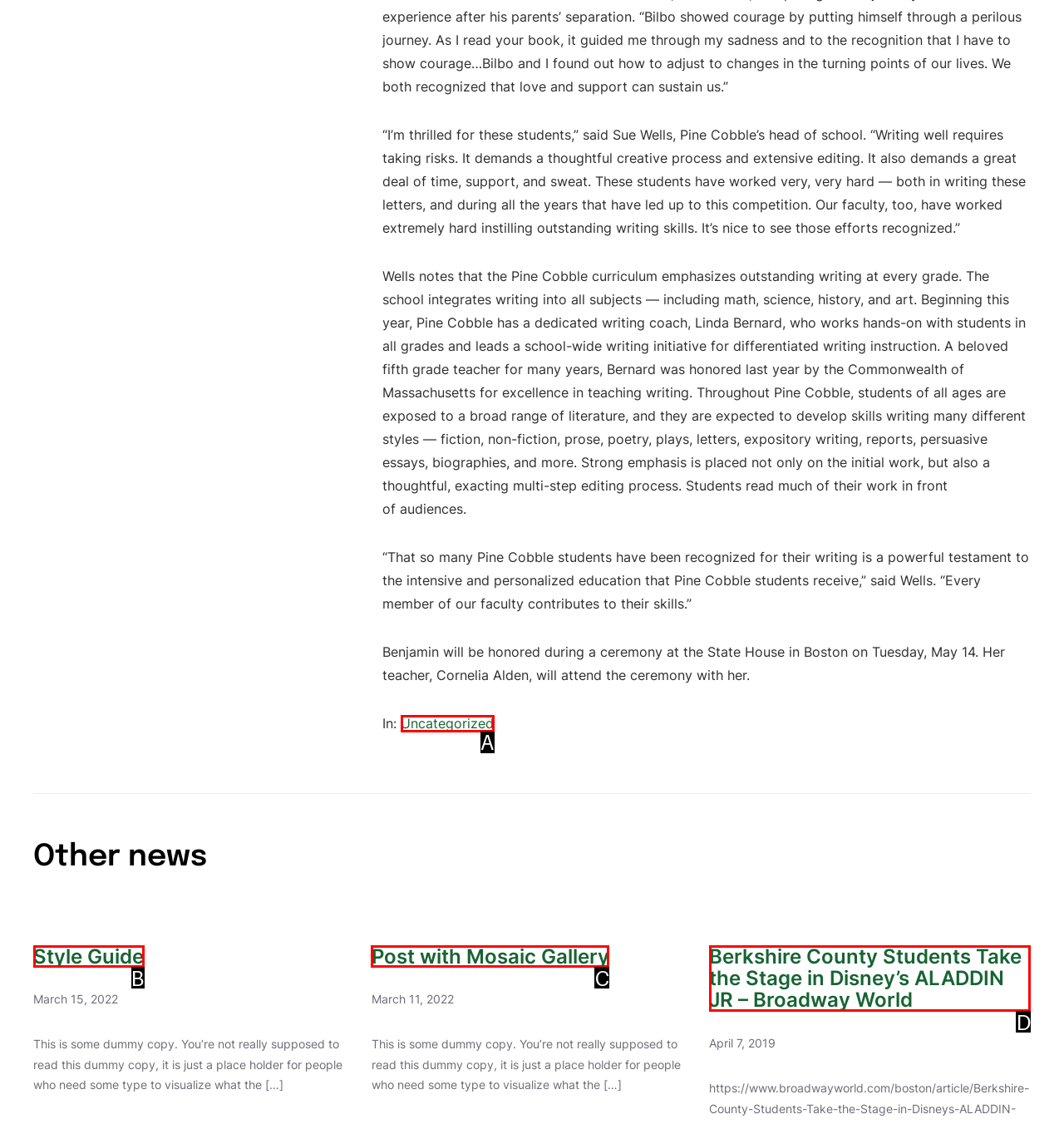Select the HTML element that best fits the description: Uncategorized
Respond with the letter of the correct option from the choices given.

A